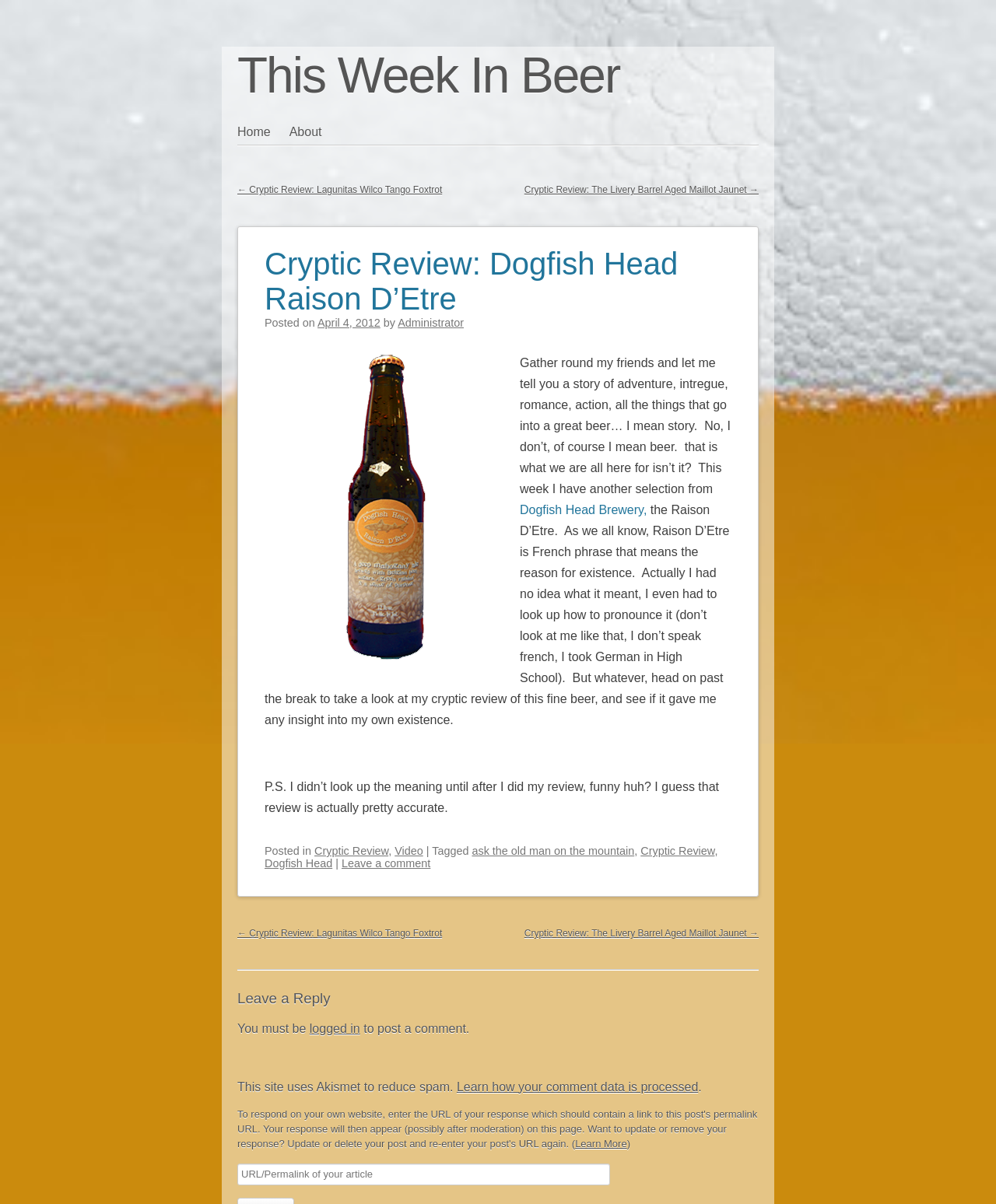Describe the entire webpage, focusing on both content and design.

This webpage is a blog post titled "Cryptic Review: Dogfish Head Raison D’Etre" under the category "This Week In Beer". At the top, there is a main menu with links to "Home", "About", and other pages. Below the main menu, there is a heading "Post navigation" with links to previous and next posts.

The main content of the blog post is an article with a heading "Cryptic Review: Dogfish Head Raison D’Etre" and a brief introduction that starts with "Gather round my friends and let me tell you a story of adventure, intregue, romance, action, all the things that go into a great beer… I mean story." The article also includes a link to "Dogfish Head Brewery" and an image.

At the bottom of the article, there is a footer section with links to categories such as "Cryptic Review" and "Video", as well as tags like "ask the old man on the mountain" and "Dogfish Head". There is also a section for leaving a comment, which requires users to be logged in.

Below the footer, there are links to previous and next posts again, followed by a section for leaving a reply. This section includes a text box for users to enter their response, along with a note about how the site uses Akismet to reduce spam. Finally, there is a link to learn more about how comment data is processed.